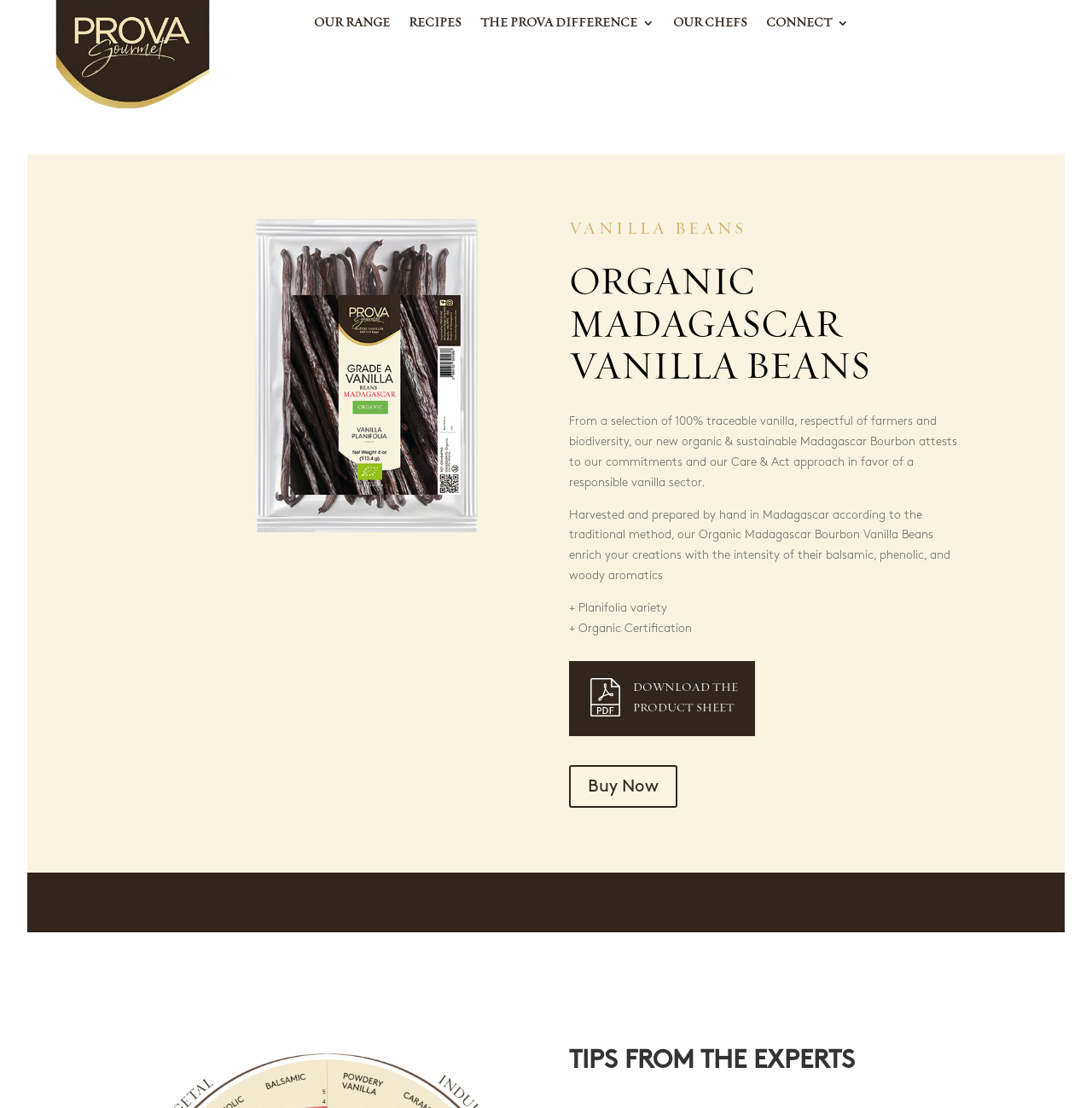What is the certification of the vanilla beans?
Please give a detailed and elaborate answer to the question.

The text '+ Organic Certification' suggests that the vanilla beans have an organic certification.